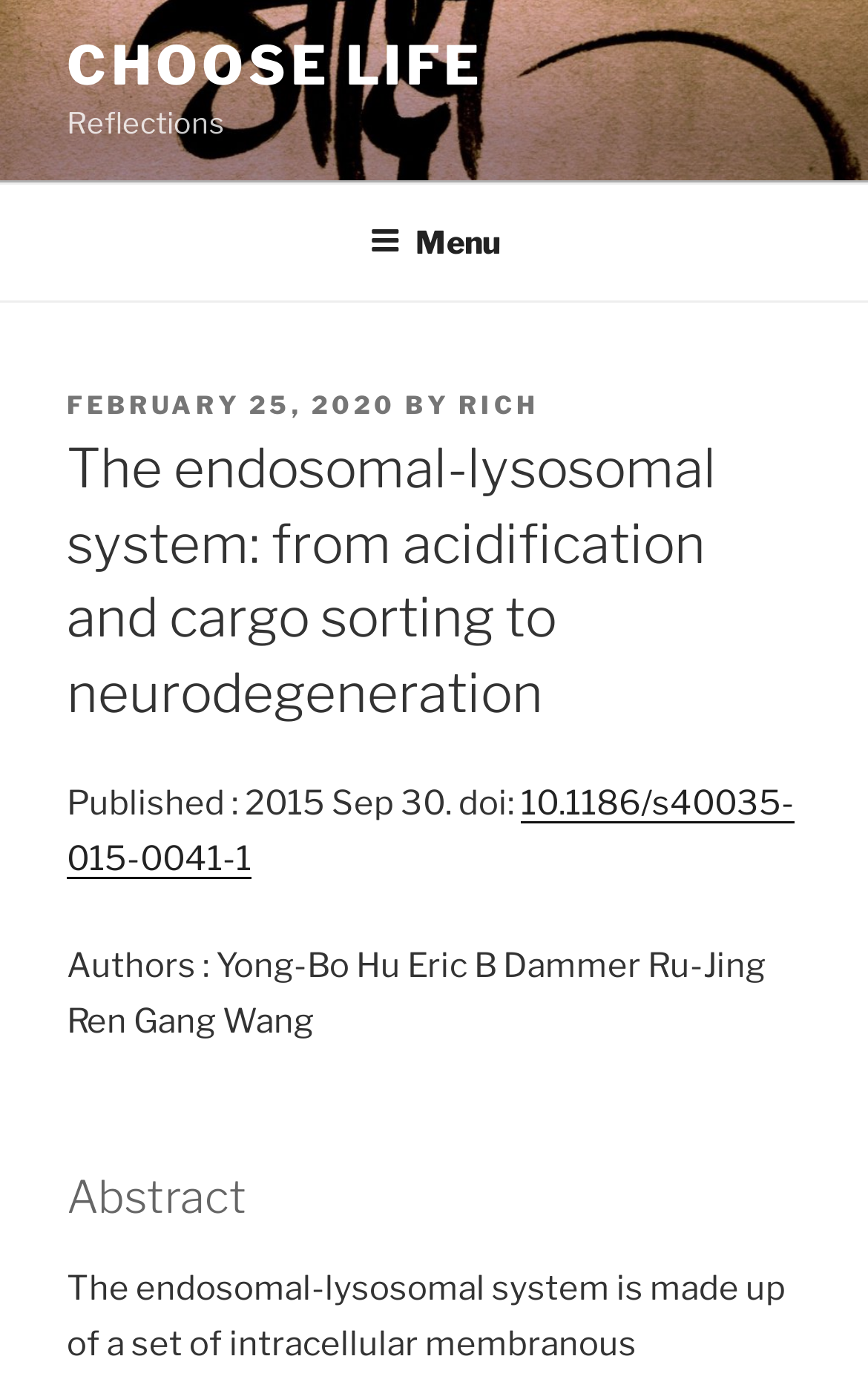Provide a one-word or brief phrase answer to the question:
Who is the author of the article?

Yong-Bo Hu et al.